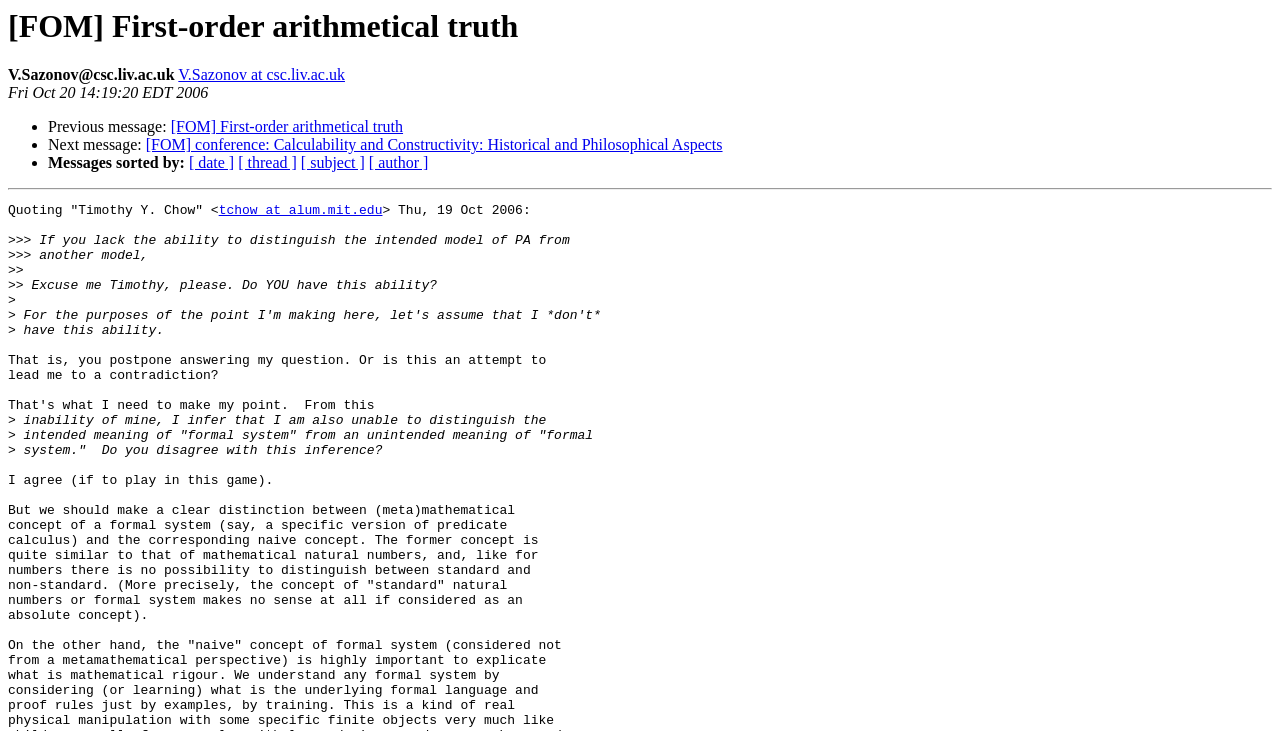Please determine the main heading text of this webpage.

[FOM] First-order arithmetical truth